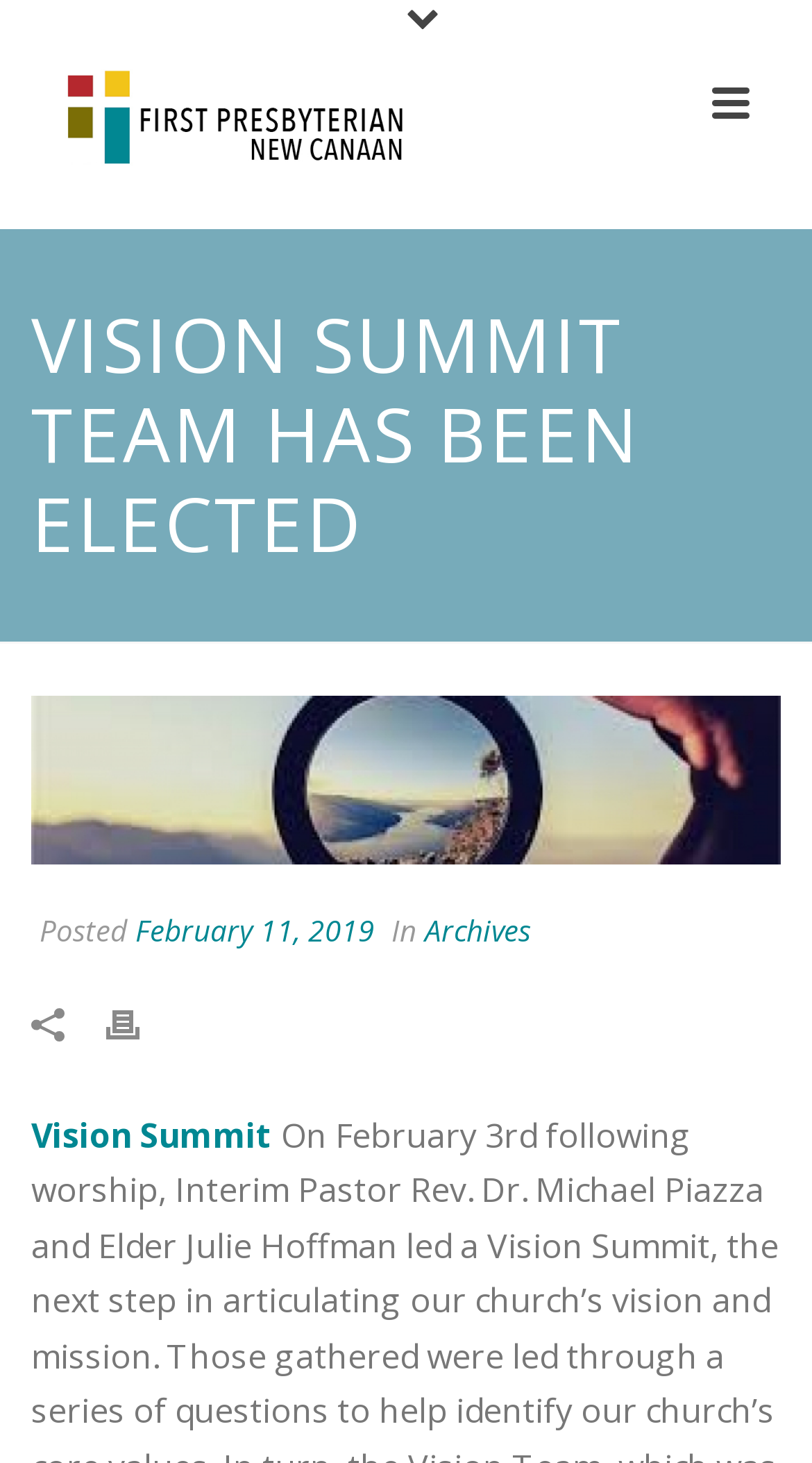What is the location of the church?
Provide a fully detailed and comprehensive answer to the question.

I found this answer by examining the images with OCR text 'New Canaan, CT' at coordinates [0.051, 0.022, 0.615, 0.12] and [0.051, 0.036, 0.462, 0.107], which likely represent the location of the church.